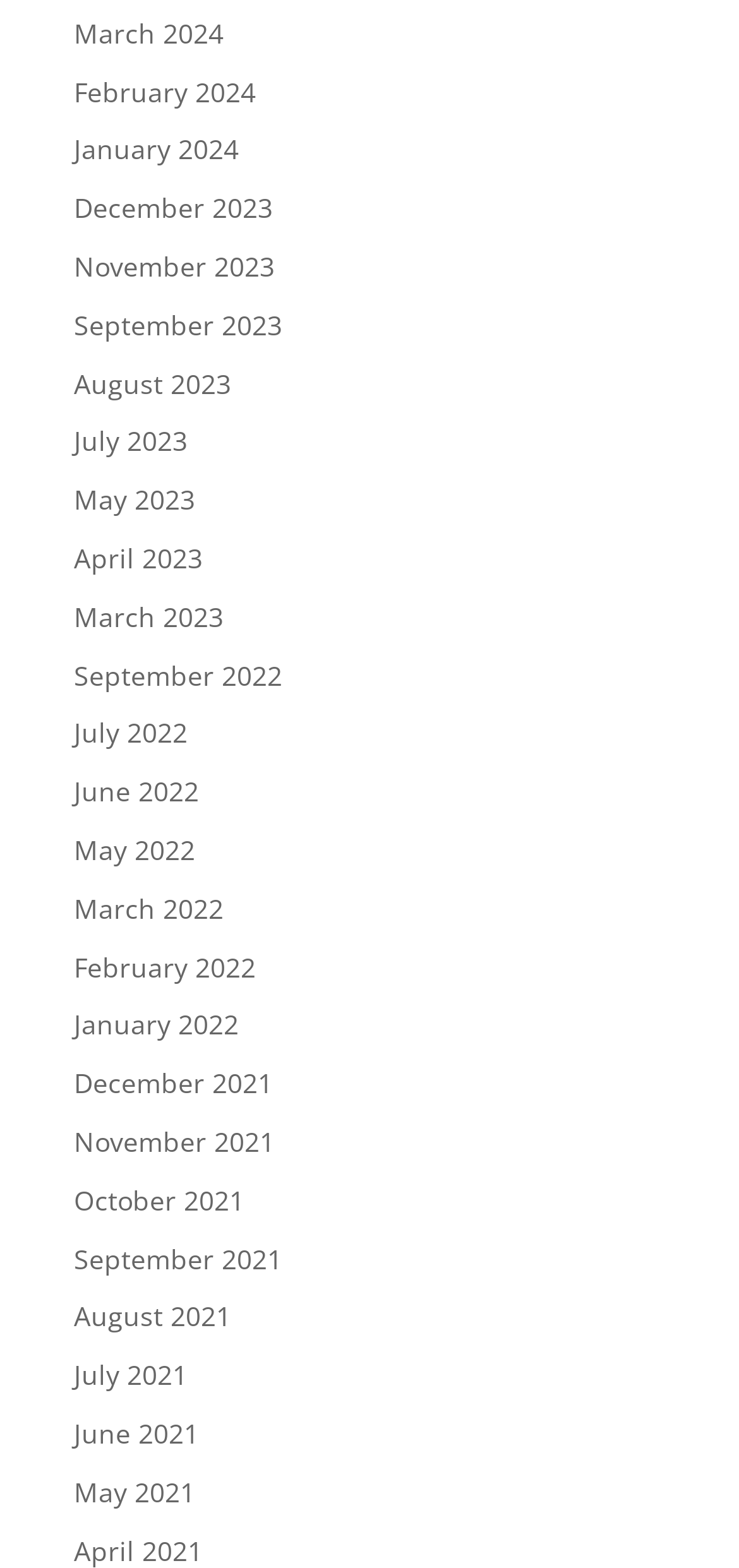Locate the bounding box coordinates of the element's region that should be clicked to carry out the following instruction: "view March 2024". The coordinates need to be four float numbers between 0 and 1, i.e., [left, top, right, bottom].

[0.1, 0.009, 0.303, 0.032]